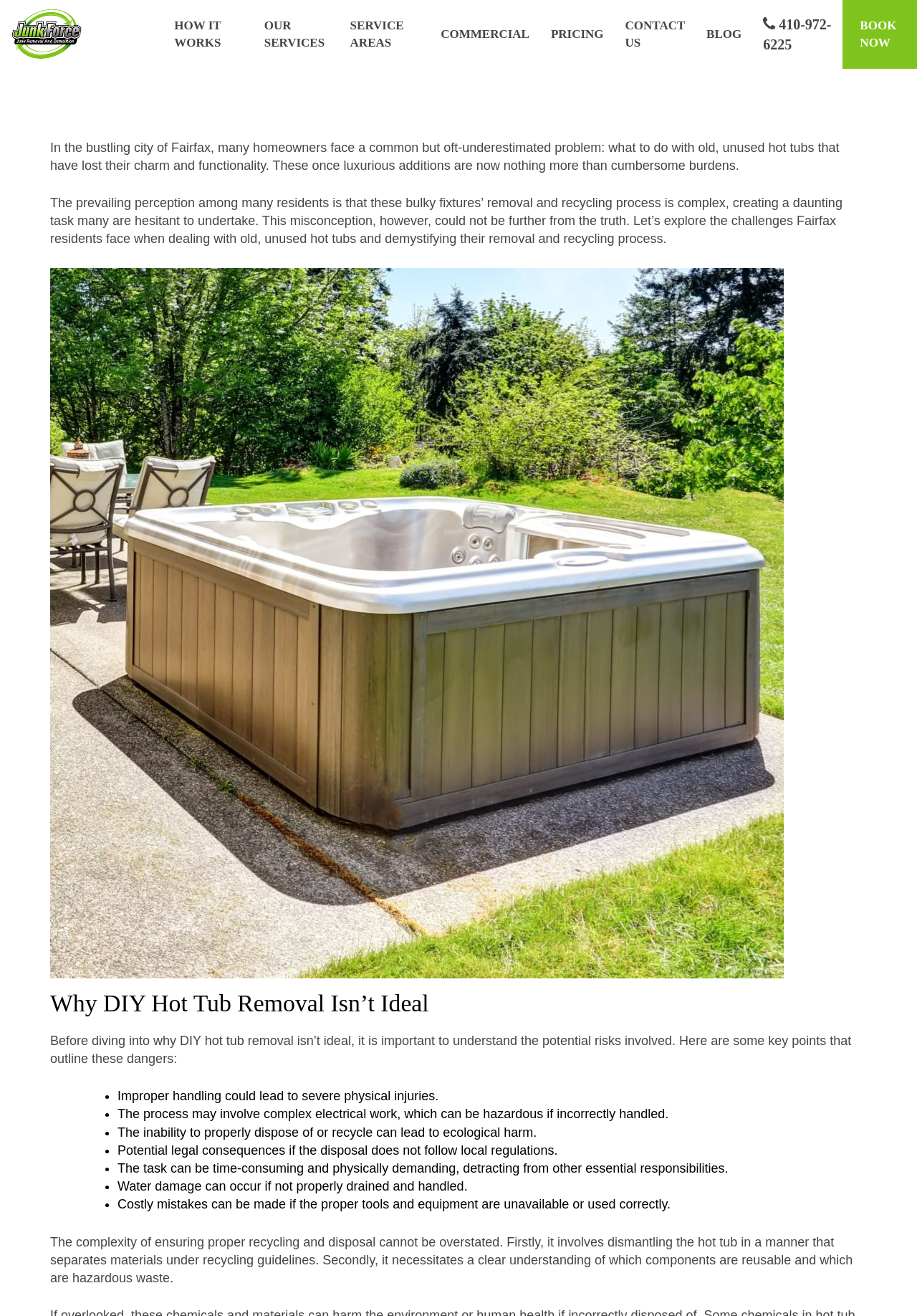Please pinpoint the bounding box coordinates for the region I should click to adhere to this instruction: "Visit the 'CONTACT US' page".

[0.682, 0.013, 0.747, 0.039]